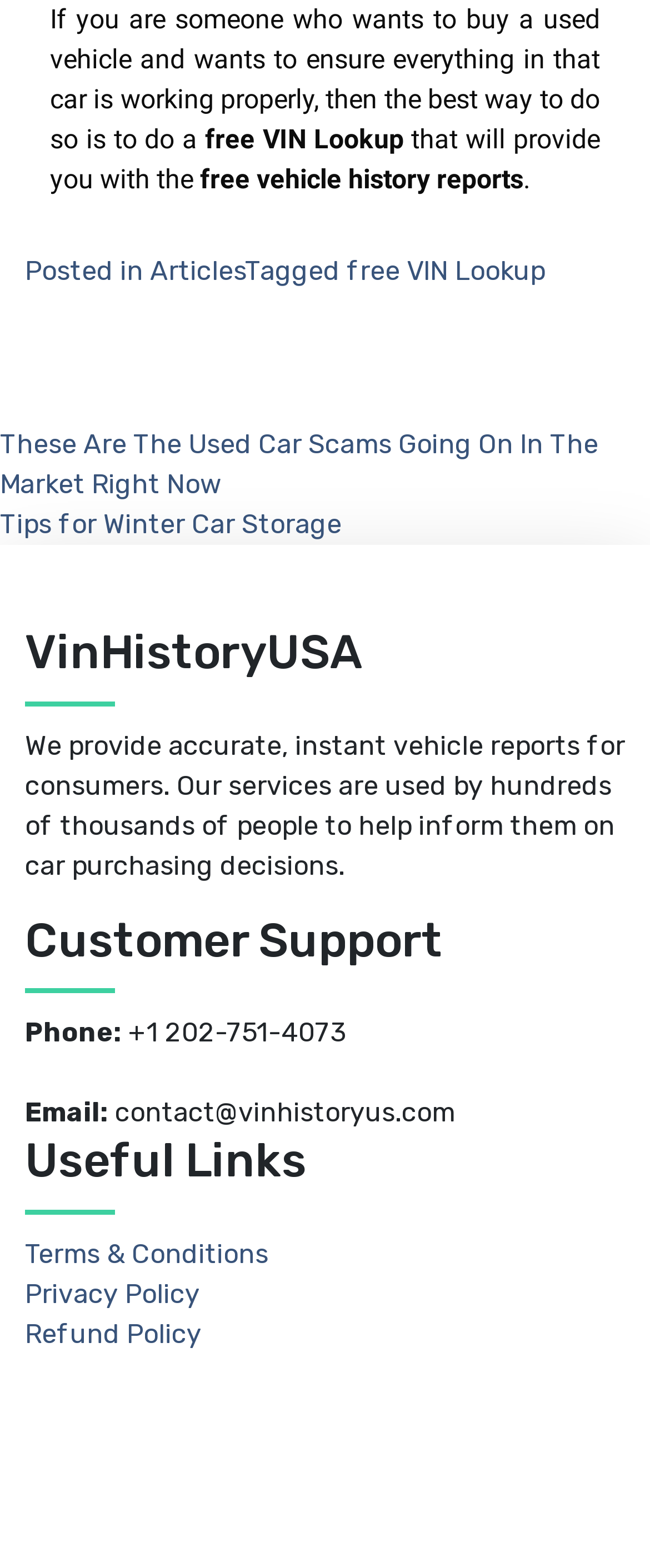Find the bounding box coordinates for the element described here: "Tips for Winter Car Storage".

[0.0, 0.324, 0.526, 0.344]